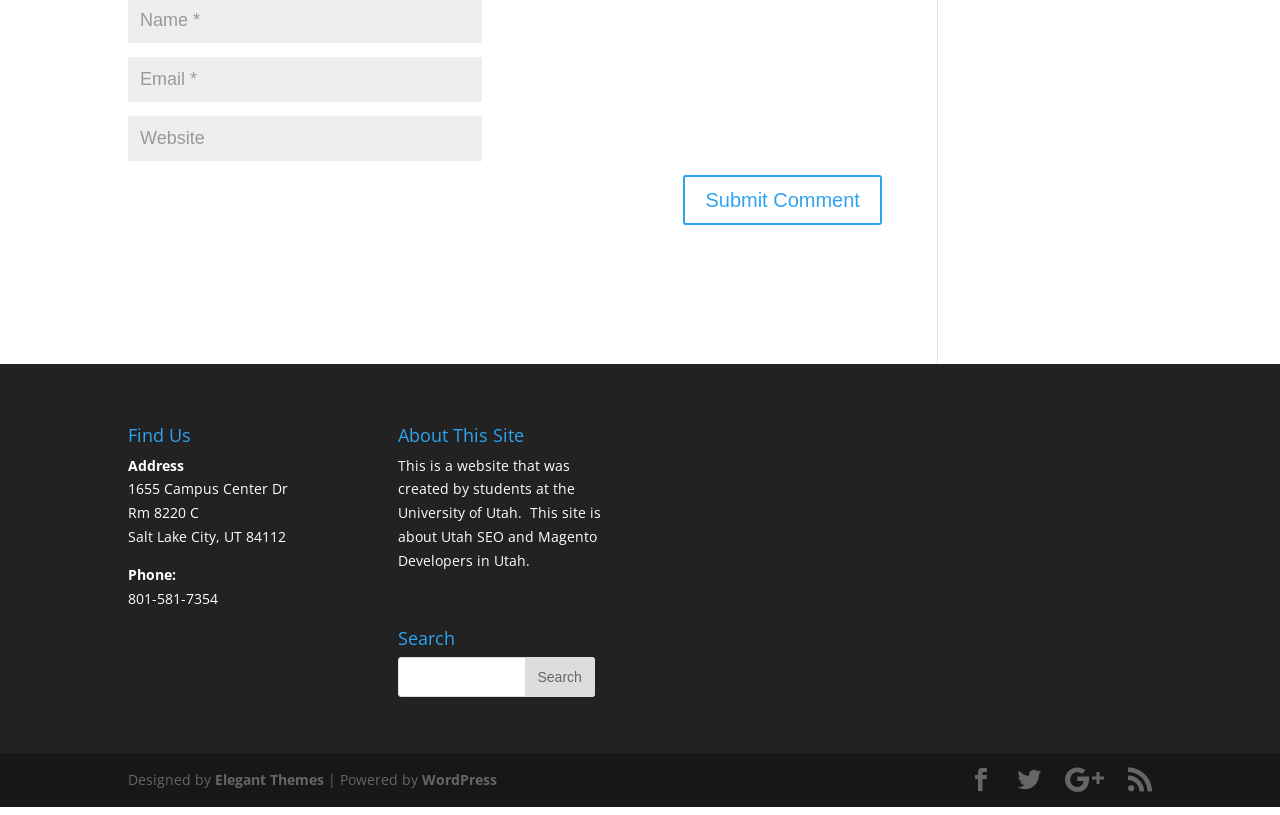Determine the bounding box coordinates for the clickable element required to fulfill the instruction: "Find the phone number". Provide the coordinates as four float numbers between 0 and 1, i.e., [left, top, right, bottom].

[0.1, 0.722, 0.17, 0.745]